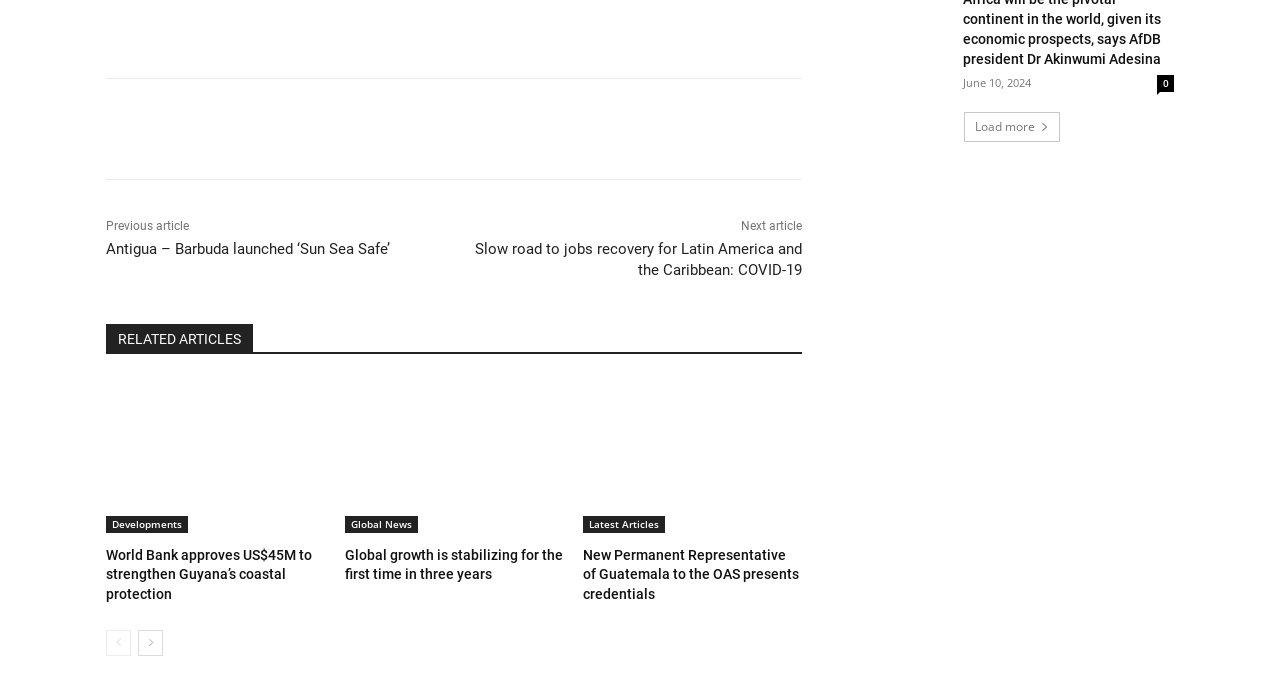Please identify the bounding box coordinates of the element I need to click to follow this instruction: "Share the article".

[0.122, 0.18, 0.147, 0.202]